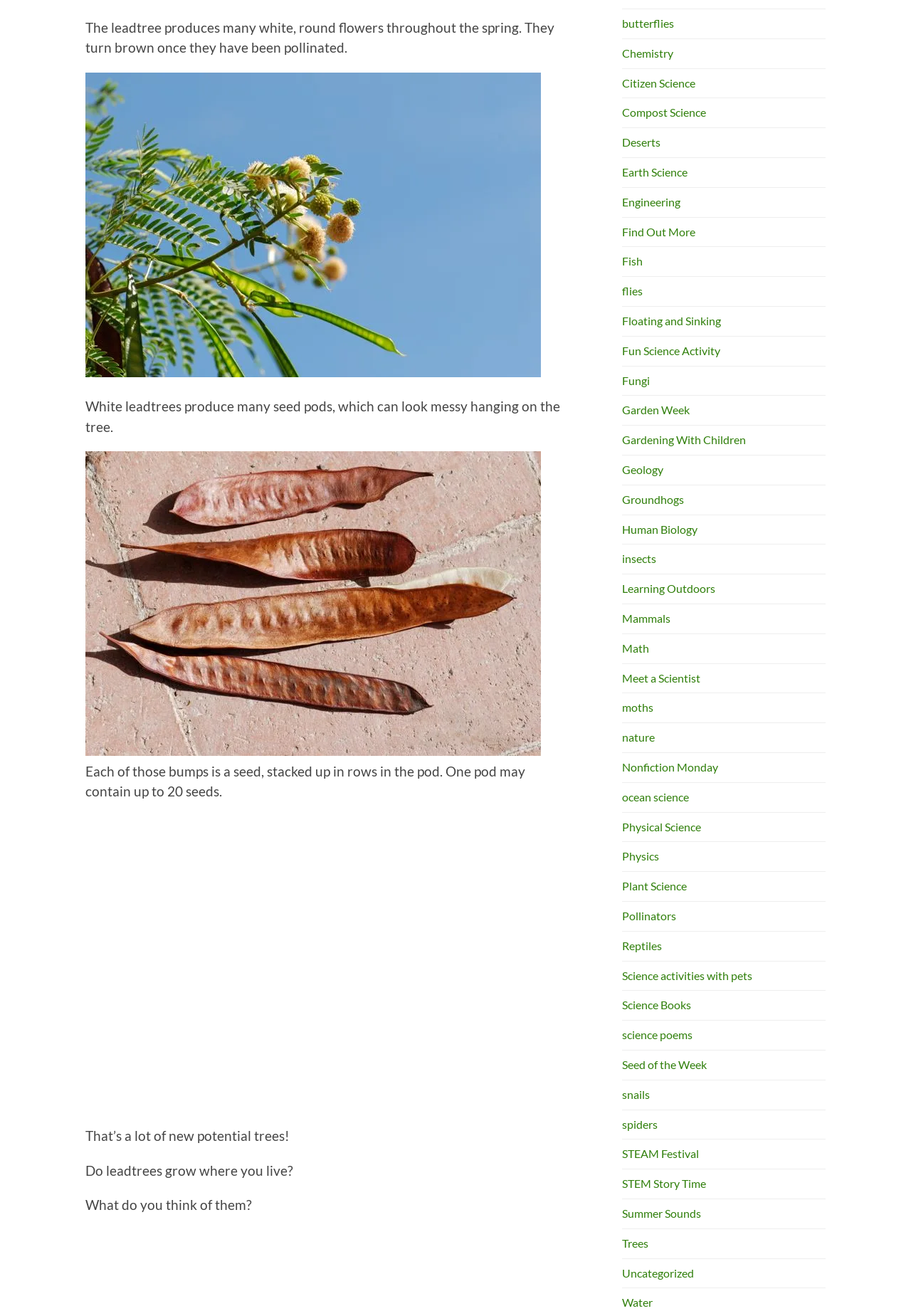What is the shape of the flowers produced by the leadtree?
We need a detailed and exhaustive answer to the question. Please elaborate.

The answer can be found in the first sentence of the webpage, which states 'The leadtree produces many white, round flowers throughout the spring.'